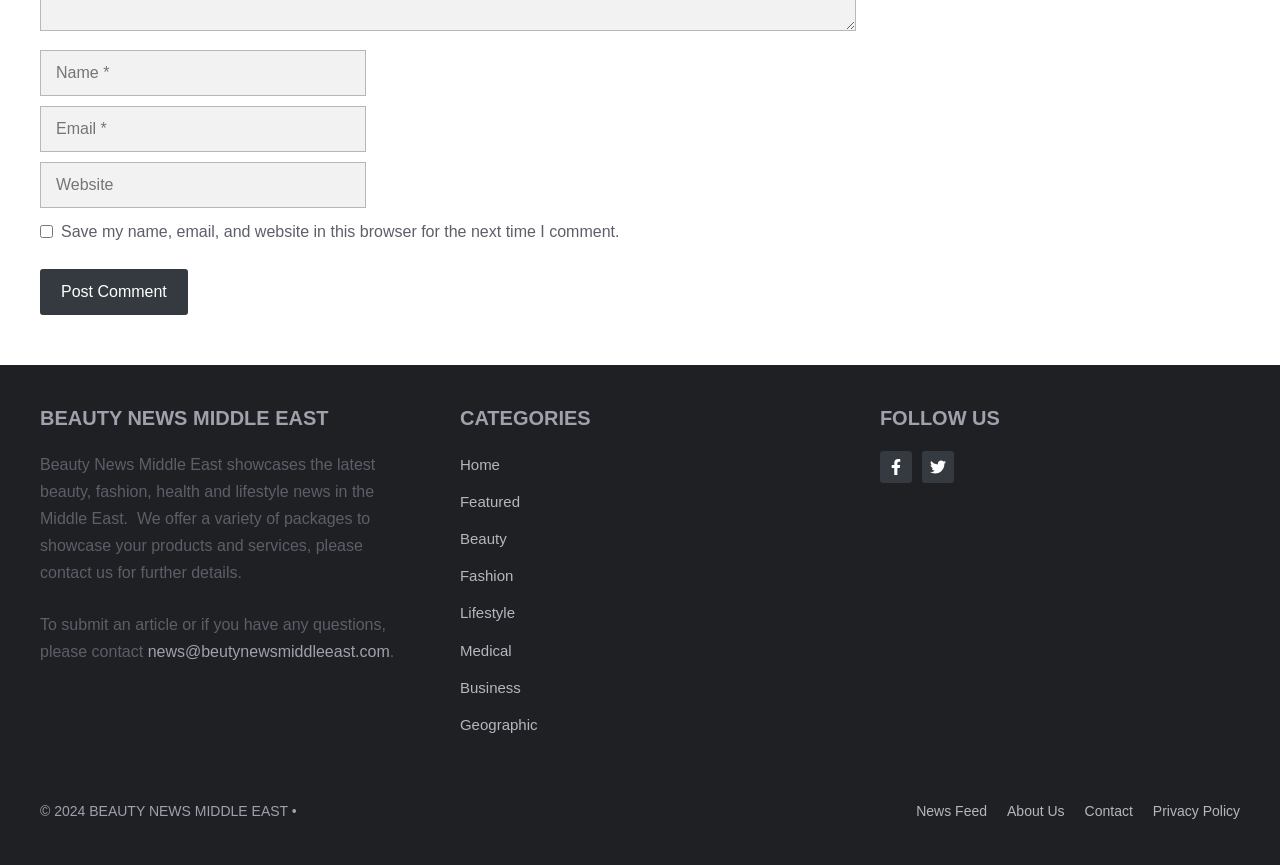Give a concise answer using one word or a phrase to the following question:
What is the purpose of the website?

Beauty news and articles